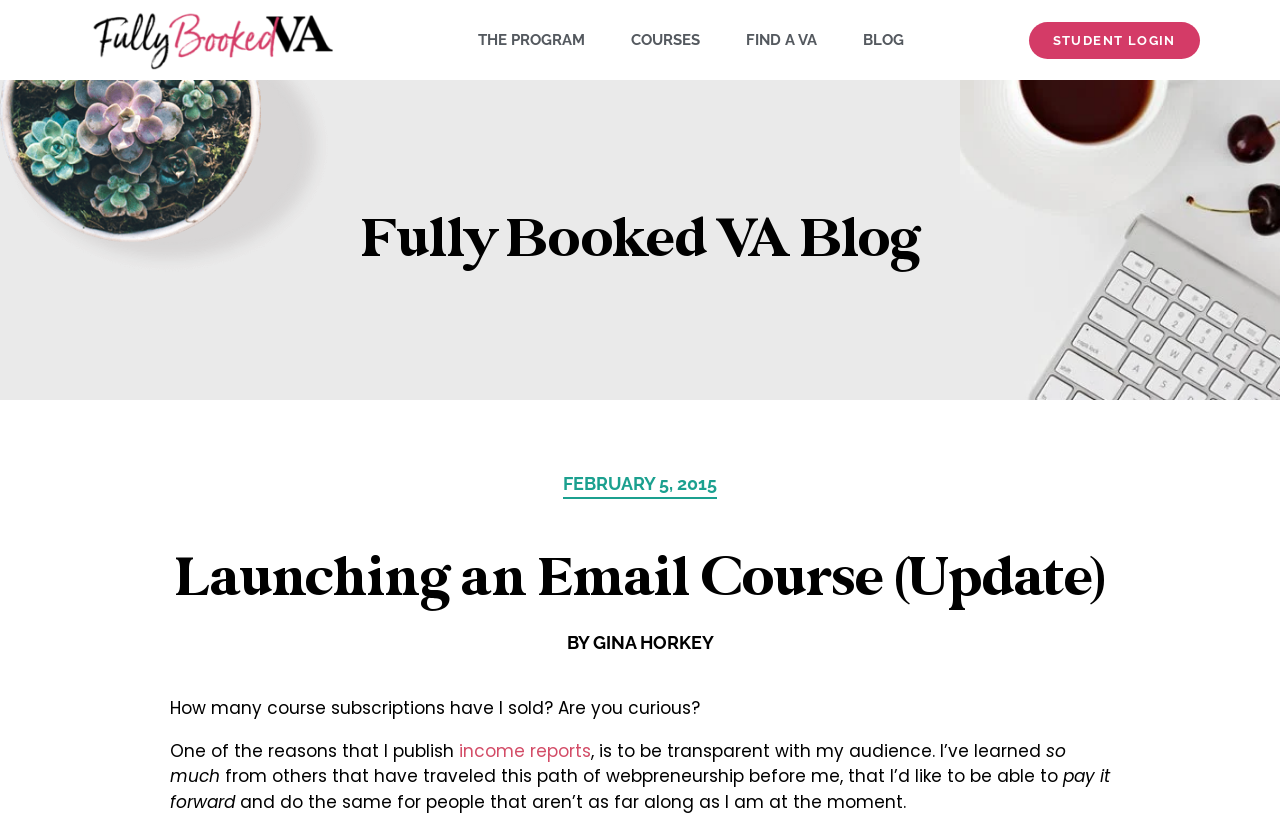Provide a thorough description of this webpage.

The webpage appears to be a blog post titled "Launching an Email Course (Update)" on the Fully Booked VA blog. At the top, there are six navigation links: "", "THE PROGRAM", "COURSES", "FIND A VA", "BLOG", and "STUDENT LOGIN", aligned horizontally across the top of the page.

Below the navigation links, the blog post title "Launching an Email Course (Update)" is displayed prominently. The author's name, "GINA HORKEY", and the date "FEBRUARY 5, 2015" are shown below the title.

The main content of the blog post starts with a question, "How many course subscriptions have I sold? Are you curious?" followed by a brief explanation of why the author publishes income reports, which is to be transparent with their audience. The text continues to explain that the author has learned a lot from others and wants to "pay it forward" and help those who are not as far along in their webpreneurship journey.

There are no images on the page. The overall layout is simple, with a focus on the text content of the blog post.